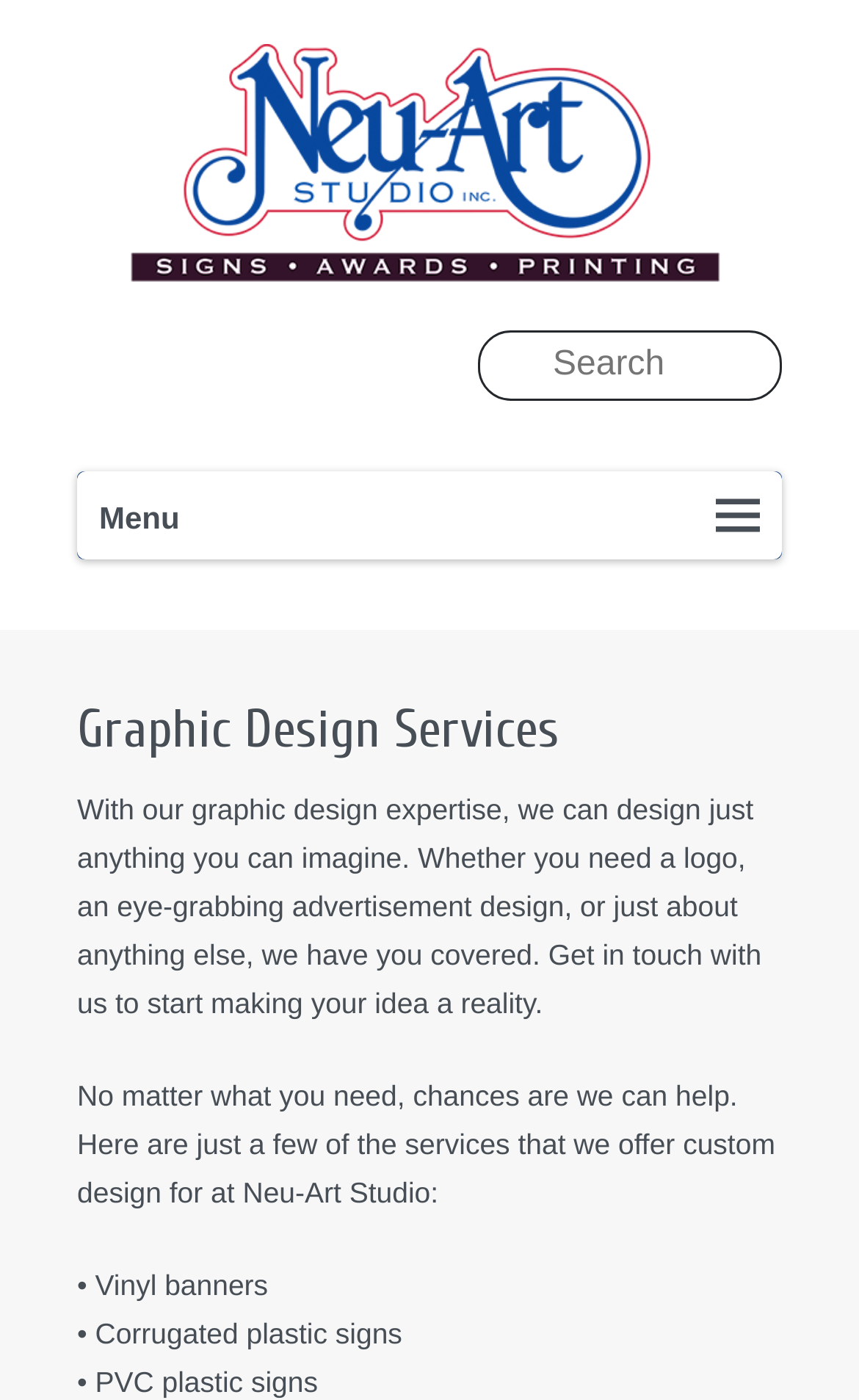Provide the bounding box coordinates for the specified HTML element described in this description: "Menu". The coordinates should be four float numbers ranging from 0 to 1, in the format [left, top, right, bottom].

[0.09, 0.336, 0.91, 0.399]